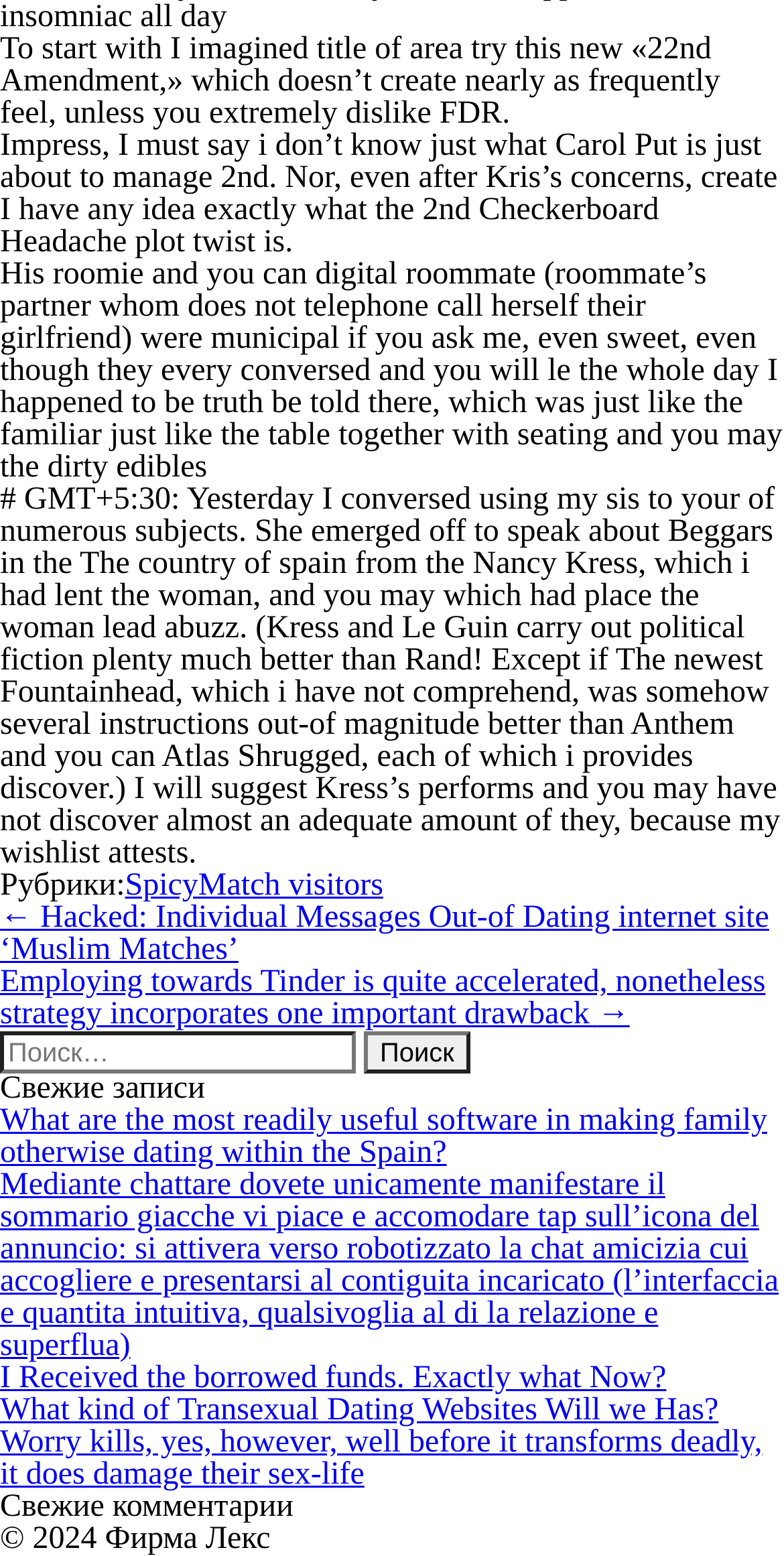Please locate the bounding box coordinates of the element that should be clicked to achieve the given instruction: "Click on the 'Поиск' button".

[0.464, 0.663, 0.6, 0.69]